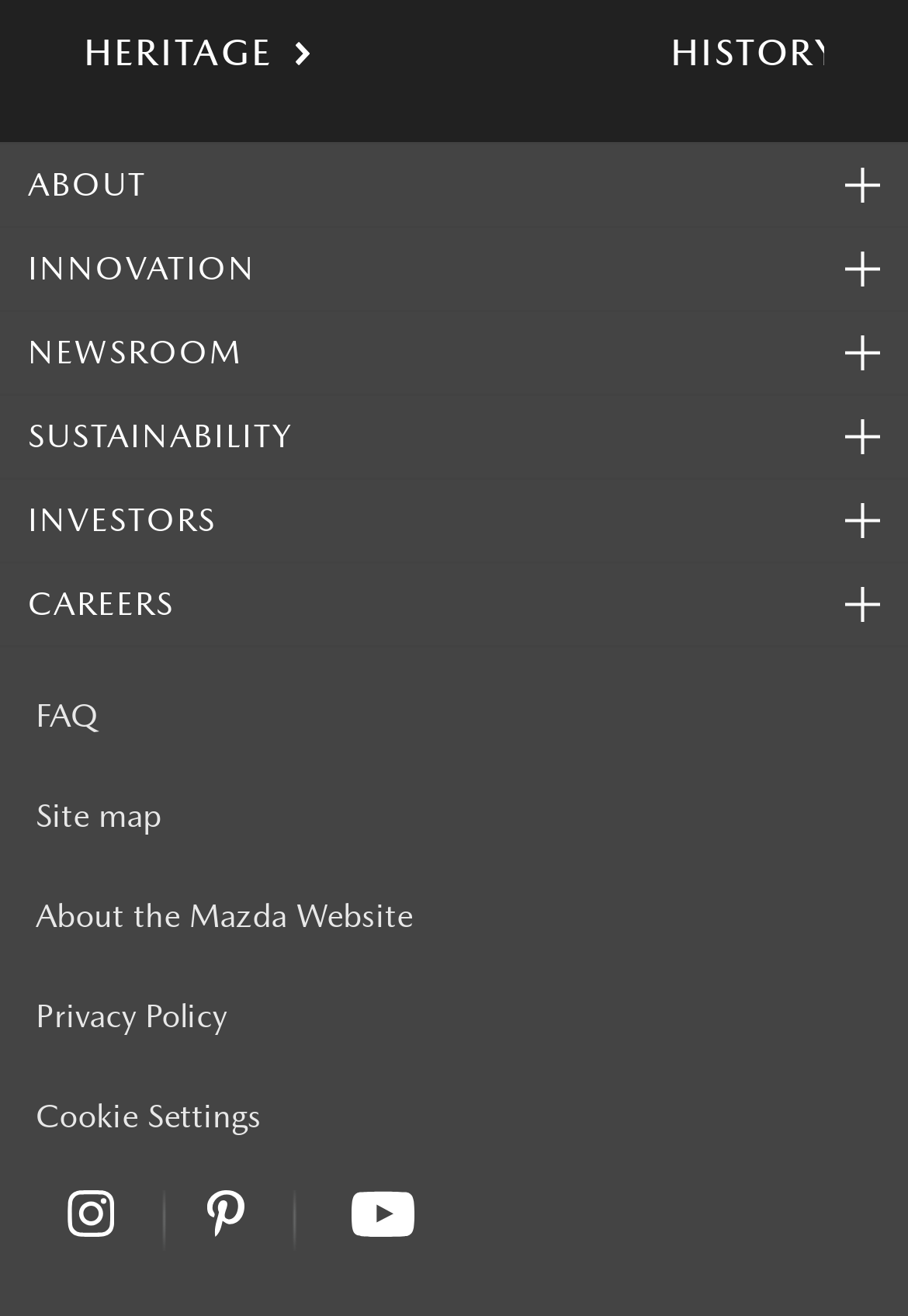What is the text above the menu items?
Please give a detailed and elaborate answer to the question.

I examined the top section of the webpage and found a static text element with the content 'HERITAGE' above the menu items.